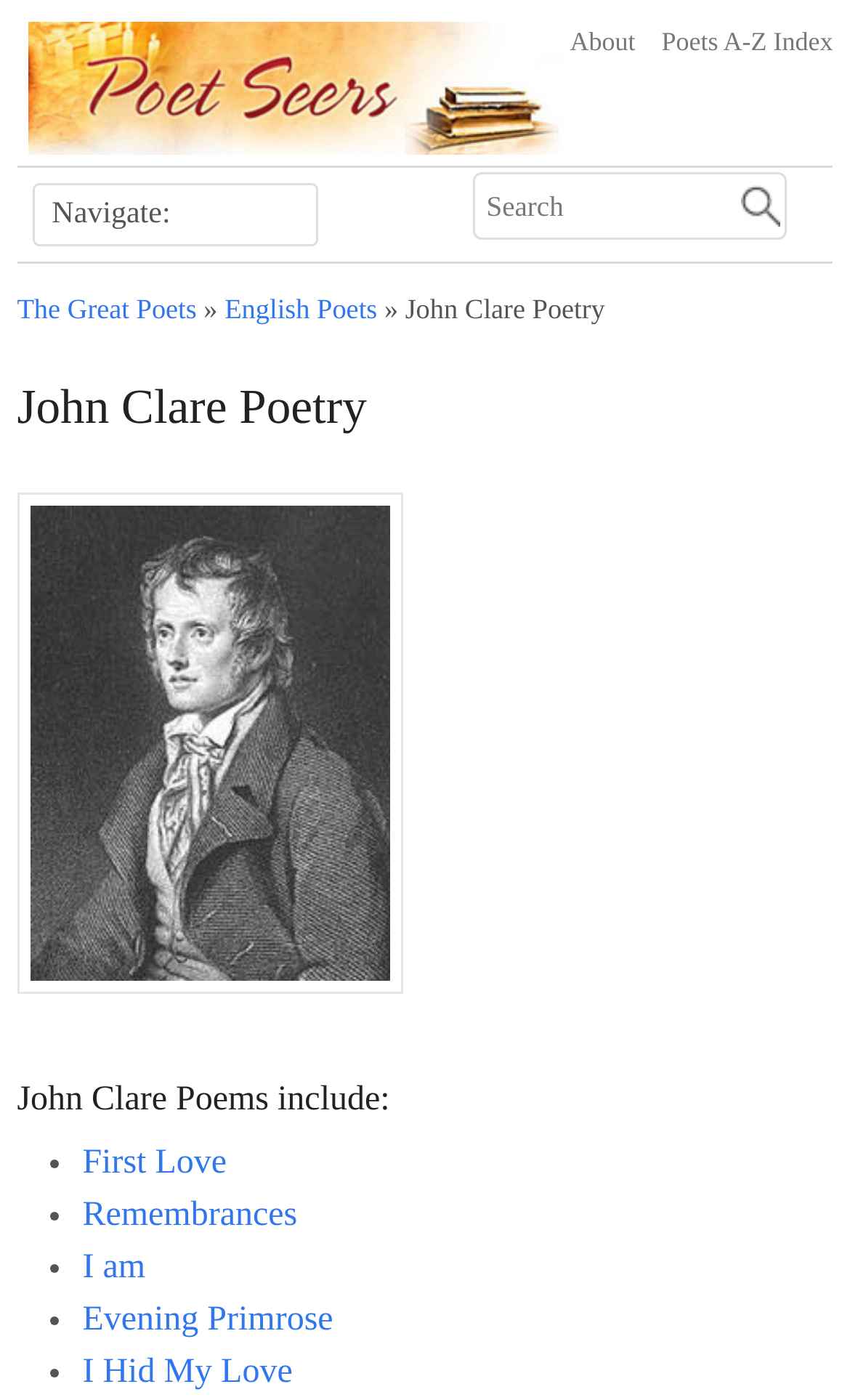Please specify the coordinates of the bounding box for the element that should be clicked to carry out this instruction: "select an option from the dropdown menu". The coordinates must be four float numbers between 0 and 1, formatted as [left, top, right, bottom].

[0.039, 0.131, 0.375, 0.177]